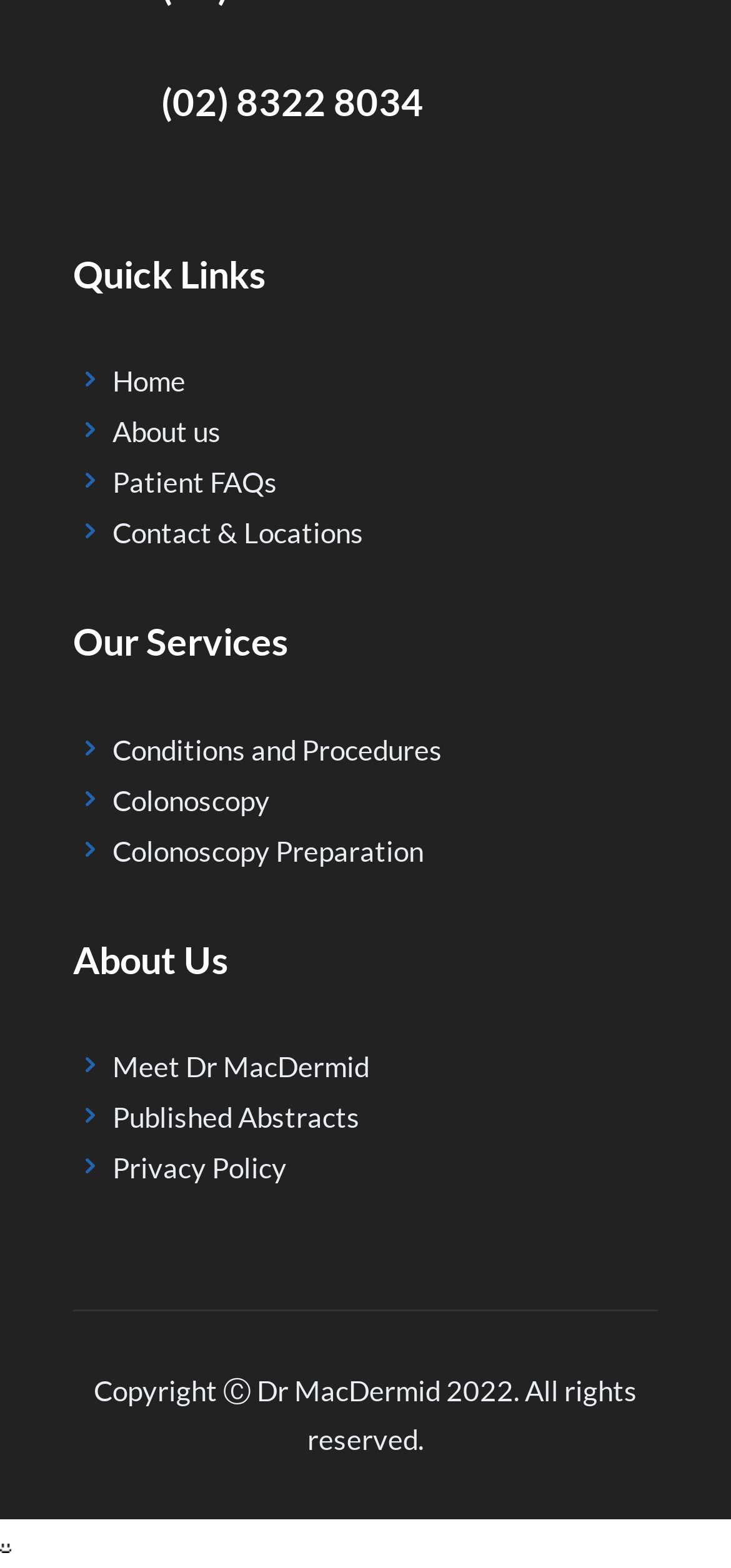Identify the bounding box for the described UI element. Provide the coordinates in (top-left x, top-left y, bottom-right x, bottom-right y) format with values ranging from 0 to 1: Meet Dr MacDermid

[0.154, 0.669, 0.513, 0.691]